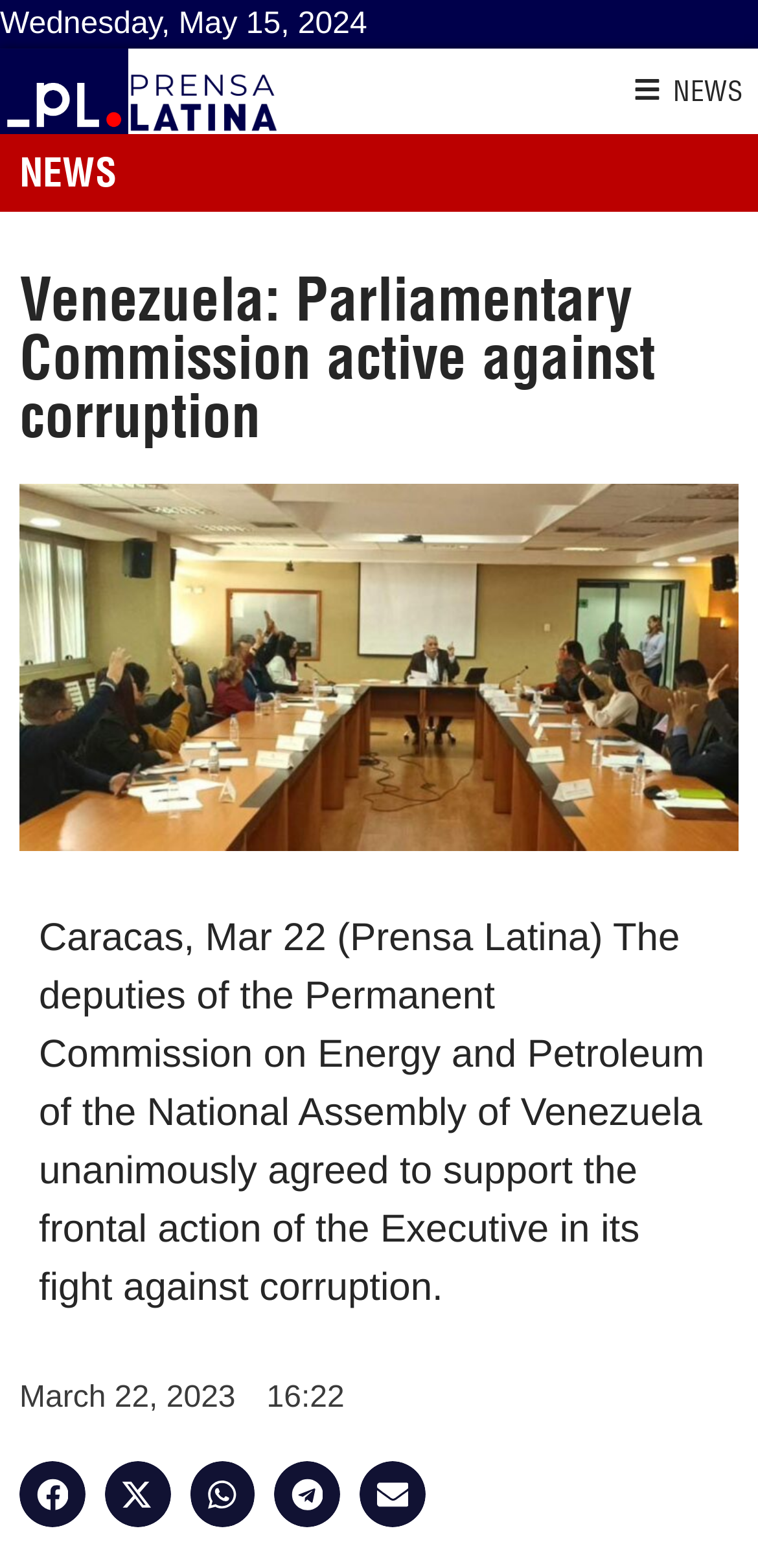Please identify the bounding box coordinates of the element that needs to be clicked to perform the following instruction: "Click the SPOTLIGHT link".

None